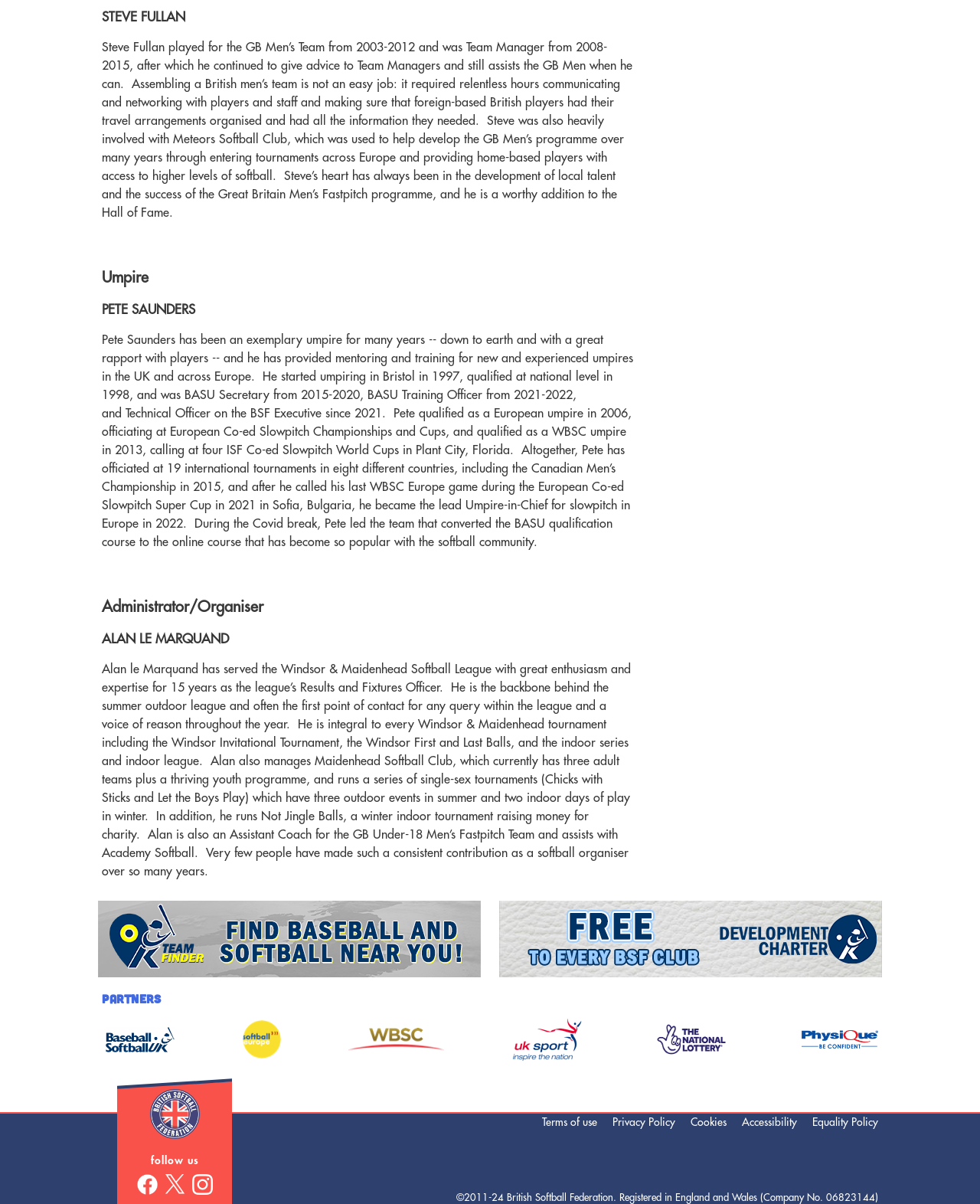Locate the bounding box of the user interface element based on this description: "alt="World Baseball Softball Confederation logo"".

[0.356, 0.865, 0.453, 0.875]